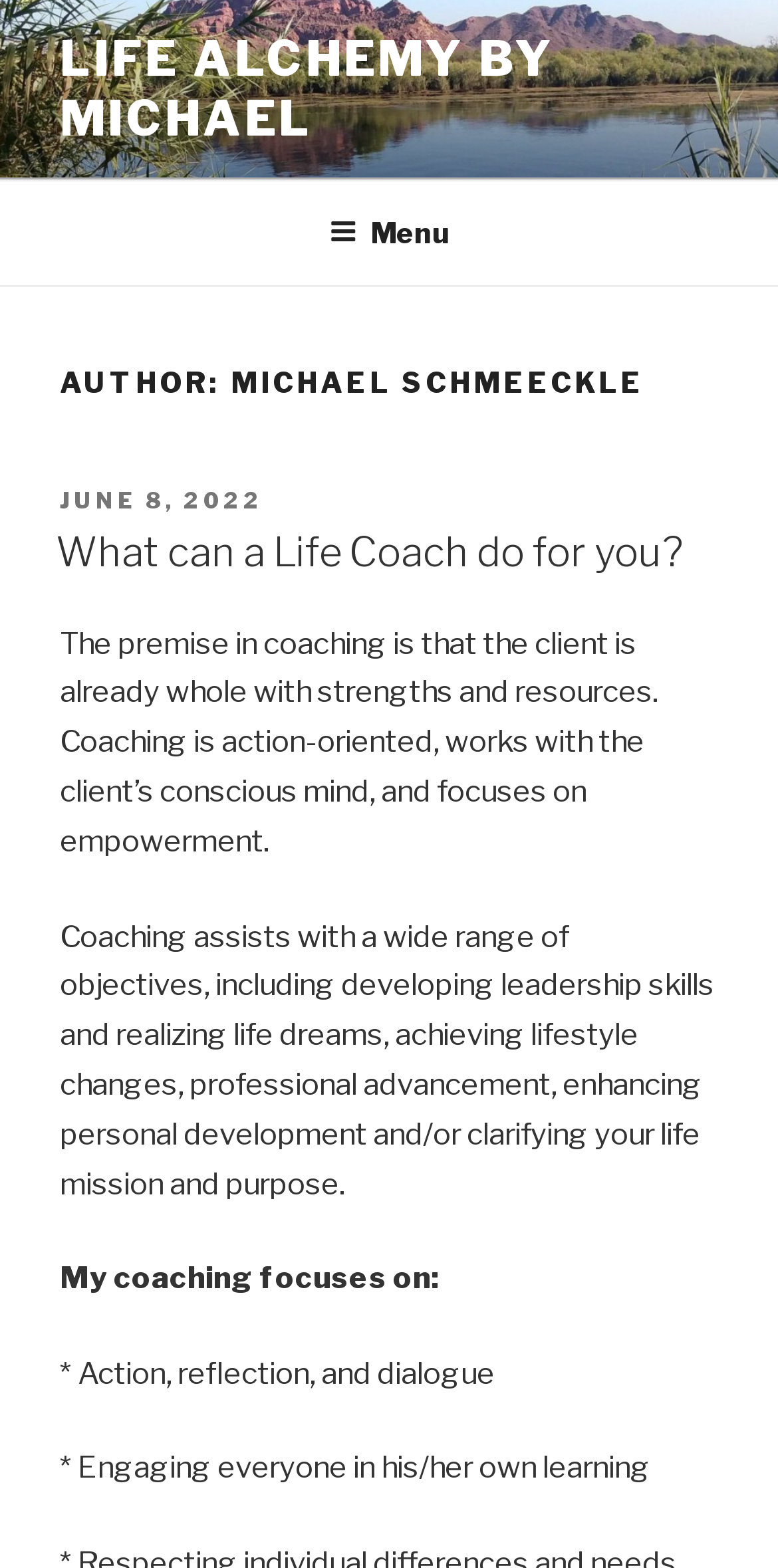Look at the image and write a detailed answer to the question: 
What is the date of the post?

The date of the post is mentioned as 'JUNE 8, 2022' which is a link element and a sub-element of the header.